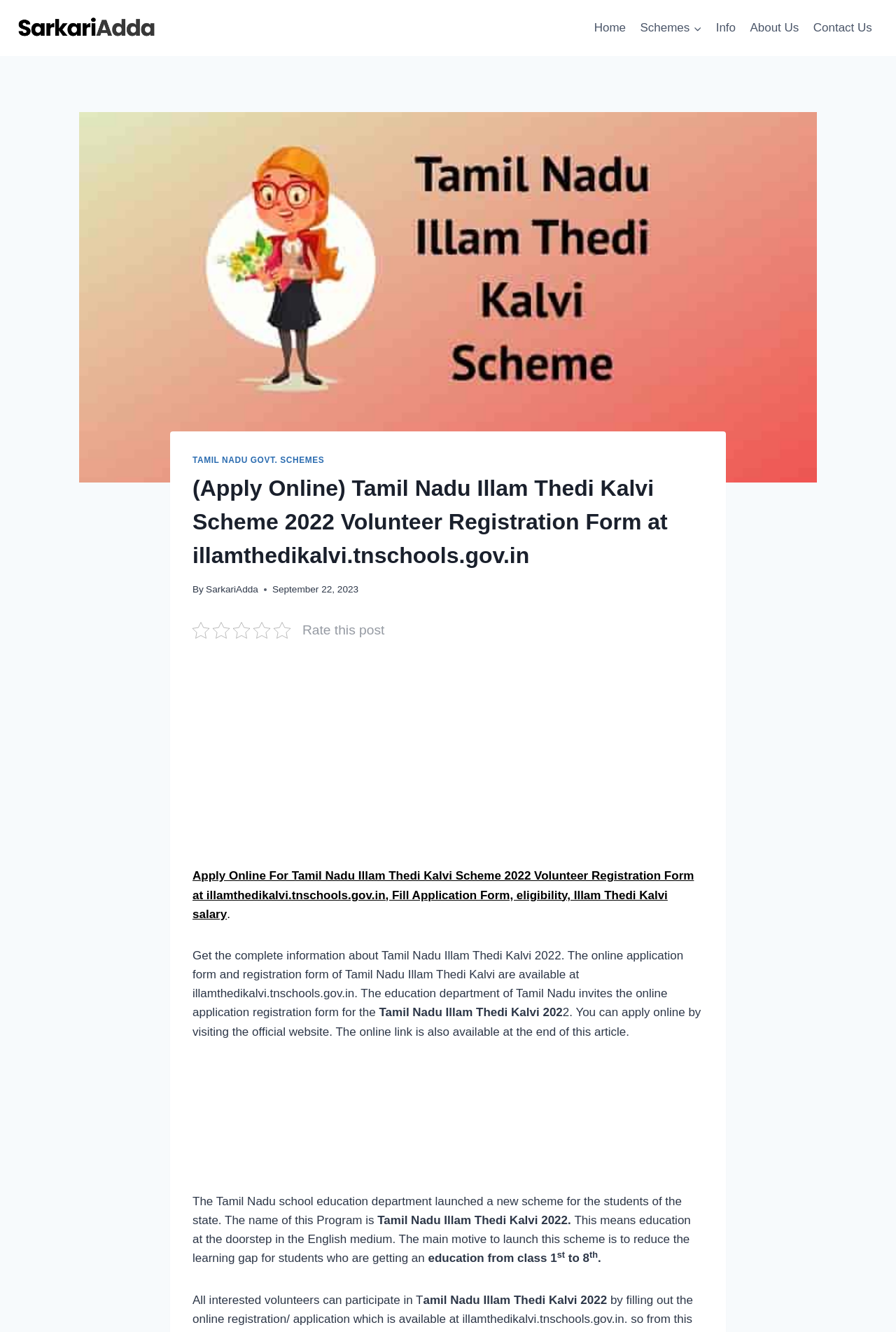What is the salary for Tamil Nadu Illam Thedi Kalvi volunteers?
Please respond to the question with as much detail as possible.

The webpage mentions that the online application form and registration form of Tamil Nadu Illam Thedi Kalvi are available at illamthedikalvi.tnschools.gov.in, and also provides information about the scheme's details, but it does not specify the salary for the volunteers.